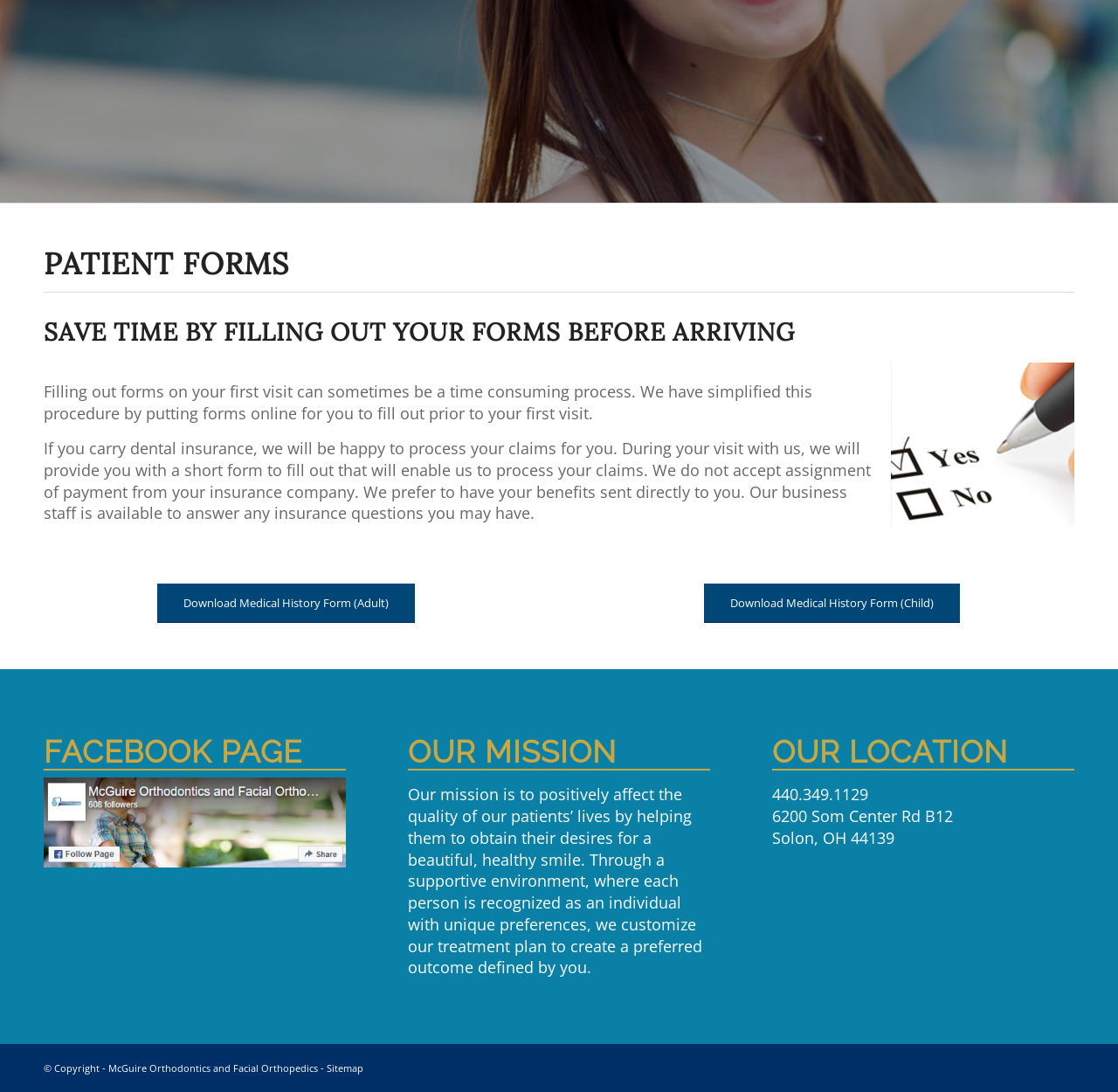From the webpage screenshot, predict the bounding box coordinates (top-left x, top-left y, bottom-right x, bottom-right y) for the UI element described here: Download Medical History Form (Adult)

[0.14, 0.535, 0.371, 0.57]